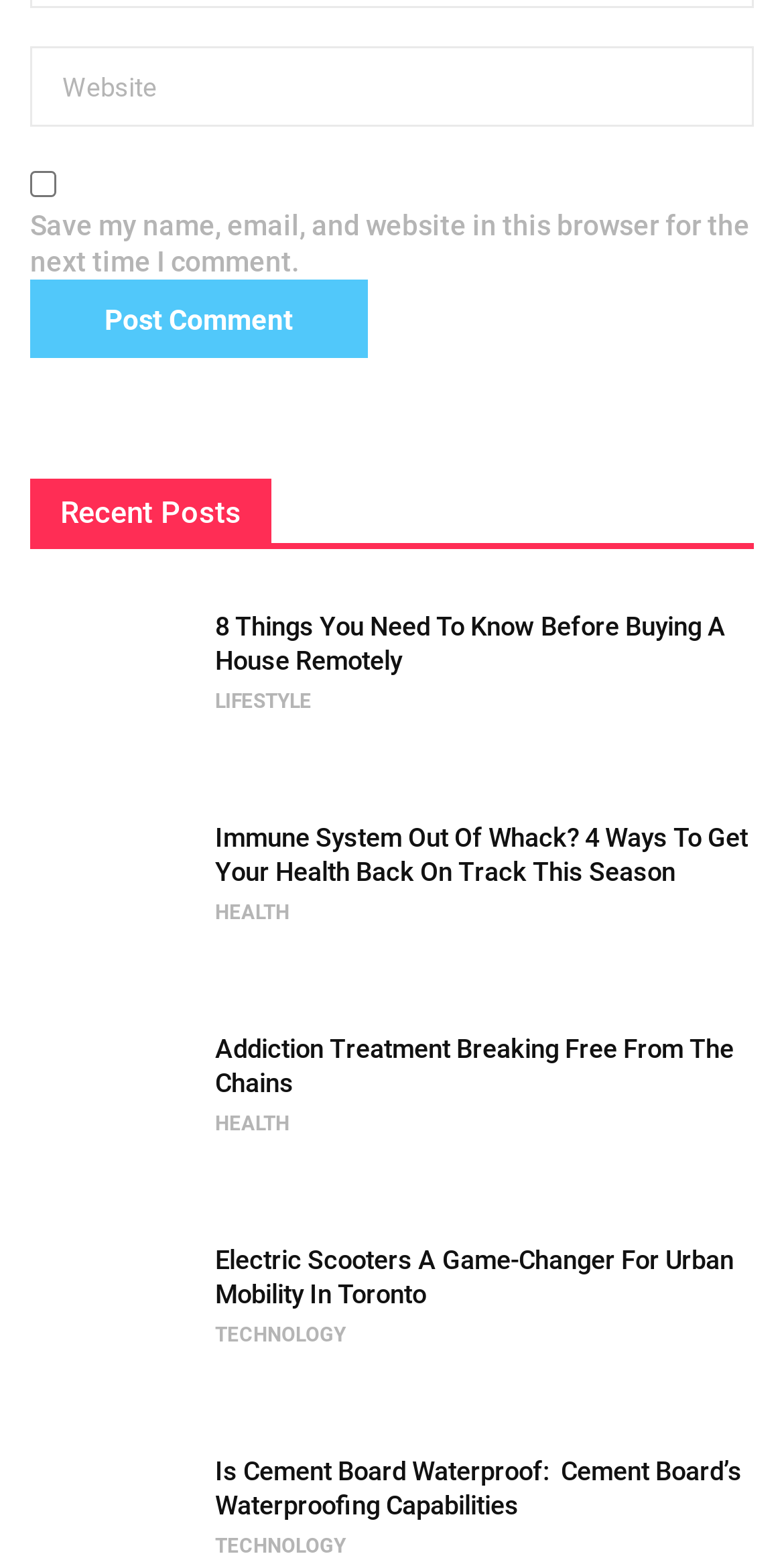Please identify the bounding box coordinates of the area that needs to be clicked to fulfill the following instruction: "View Buying A House Remotely."

[0.038, 0.392, 0.244, 0.496]